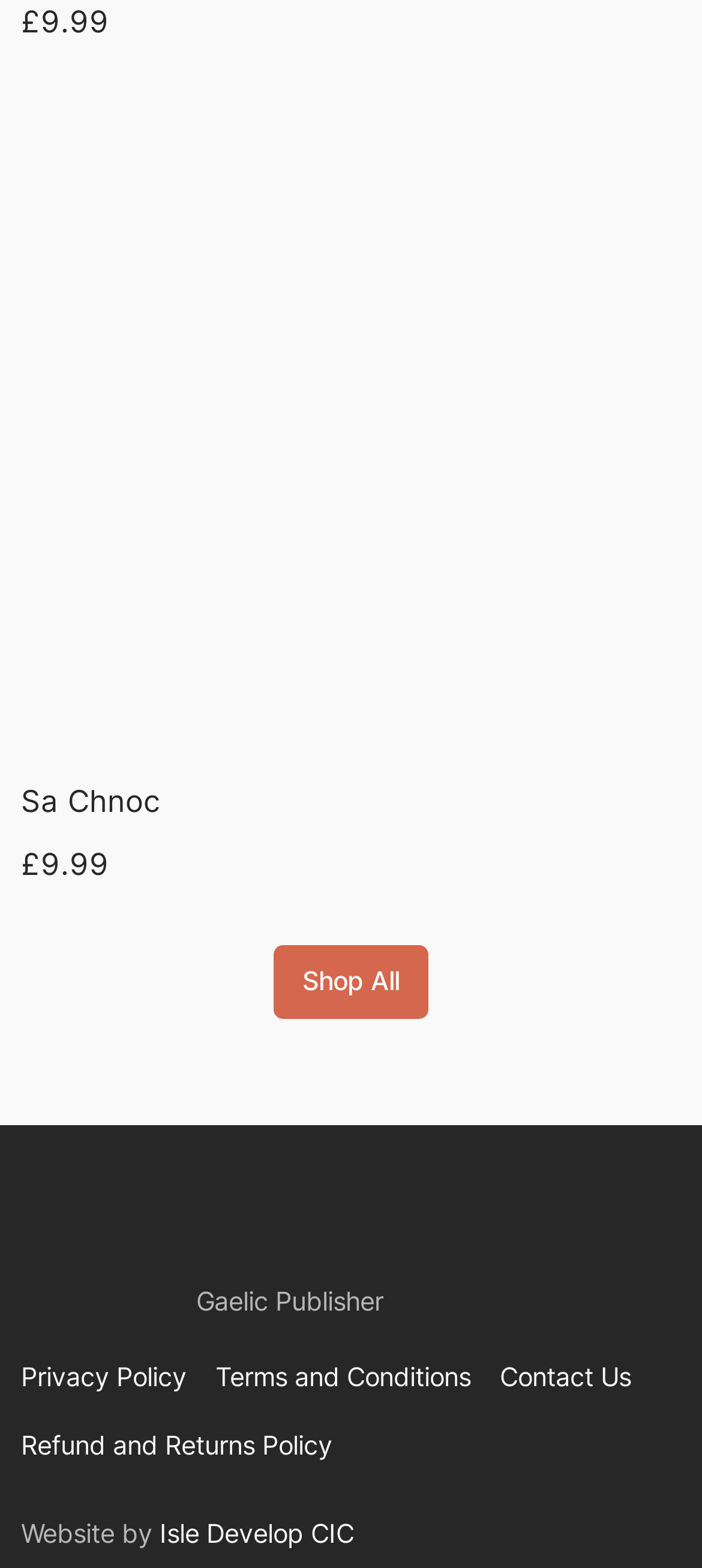What is the website developed by?
Relying on the image, give a concise answer in one word or a brief phrase.

Isle Develop CIC